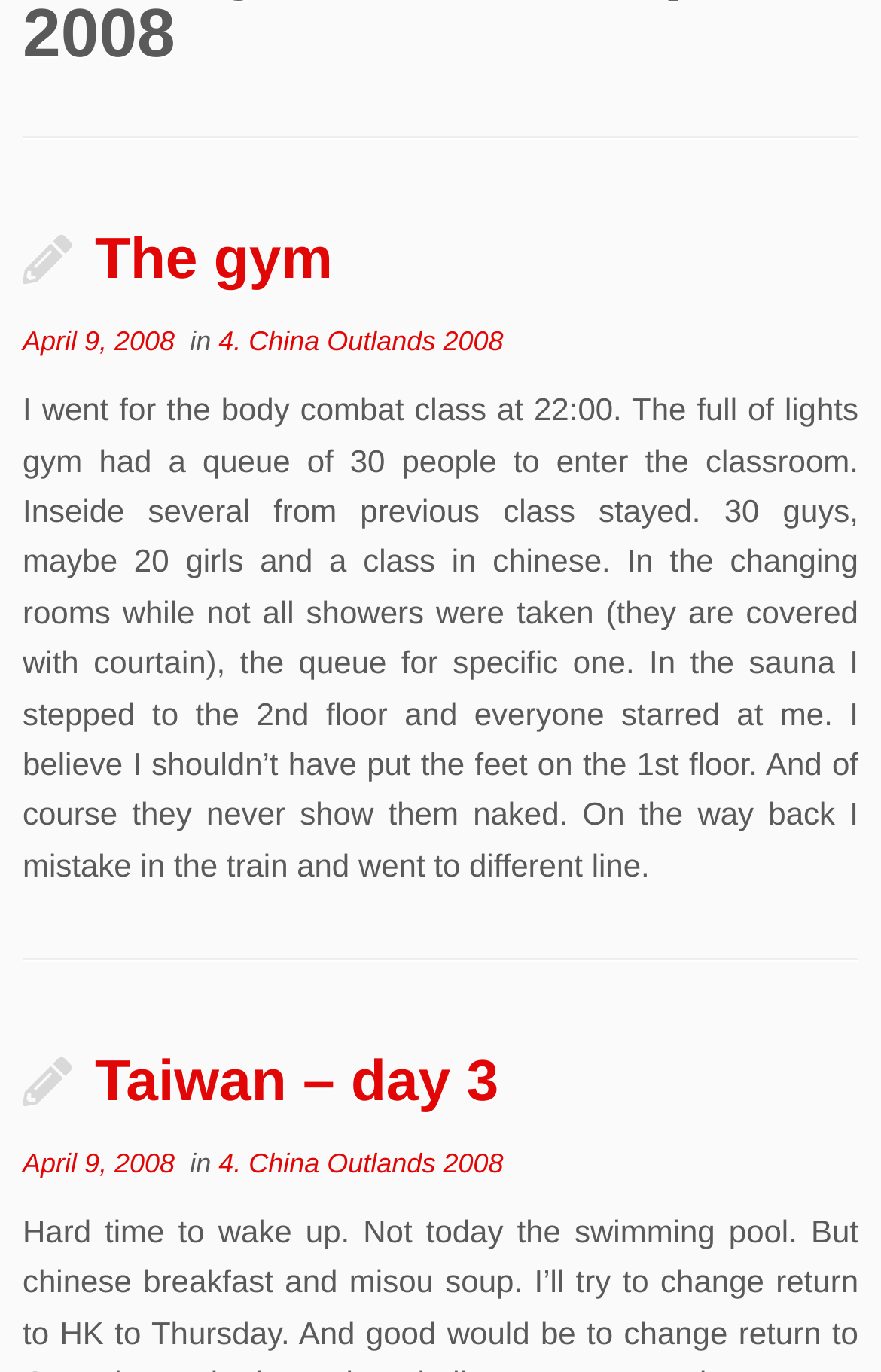Using the given description, provide the bounding box coordinates formatted as (top-left x, top-left y, bottom-right x, bottom-right y), with all values being floating point numbers between 0 and 1. Description: April 9, 2008

[0.026, 0.836, 0.198, 0.859]